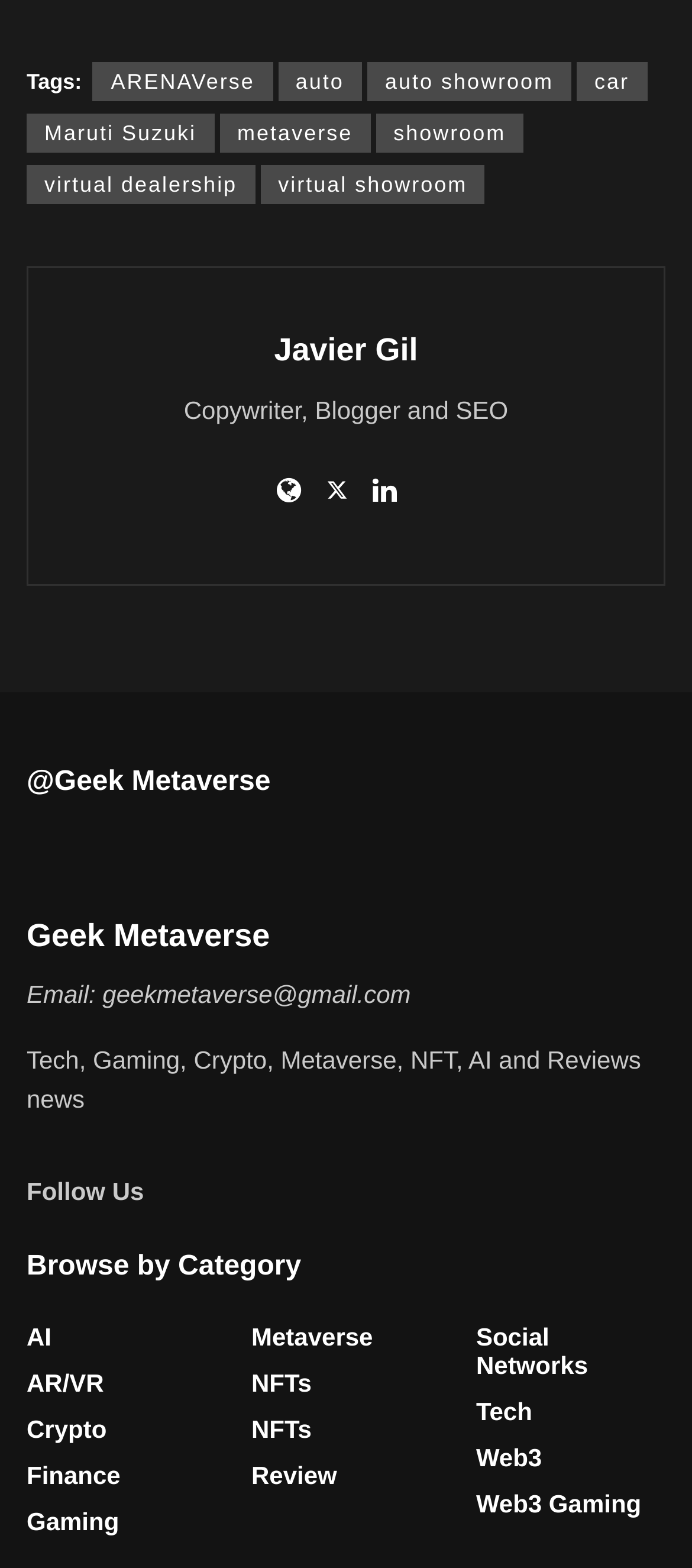Please find the bounding box coordinates (top-left x, top-left y, bottom-right x, bottom-right y) in the screenshot for the UI element described as follows: parent_node: Geek Metaverse

[0.038, 0.535, 0.962, 0.56]